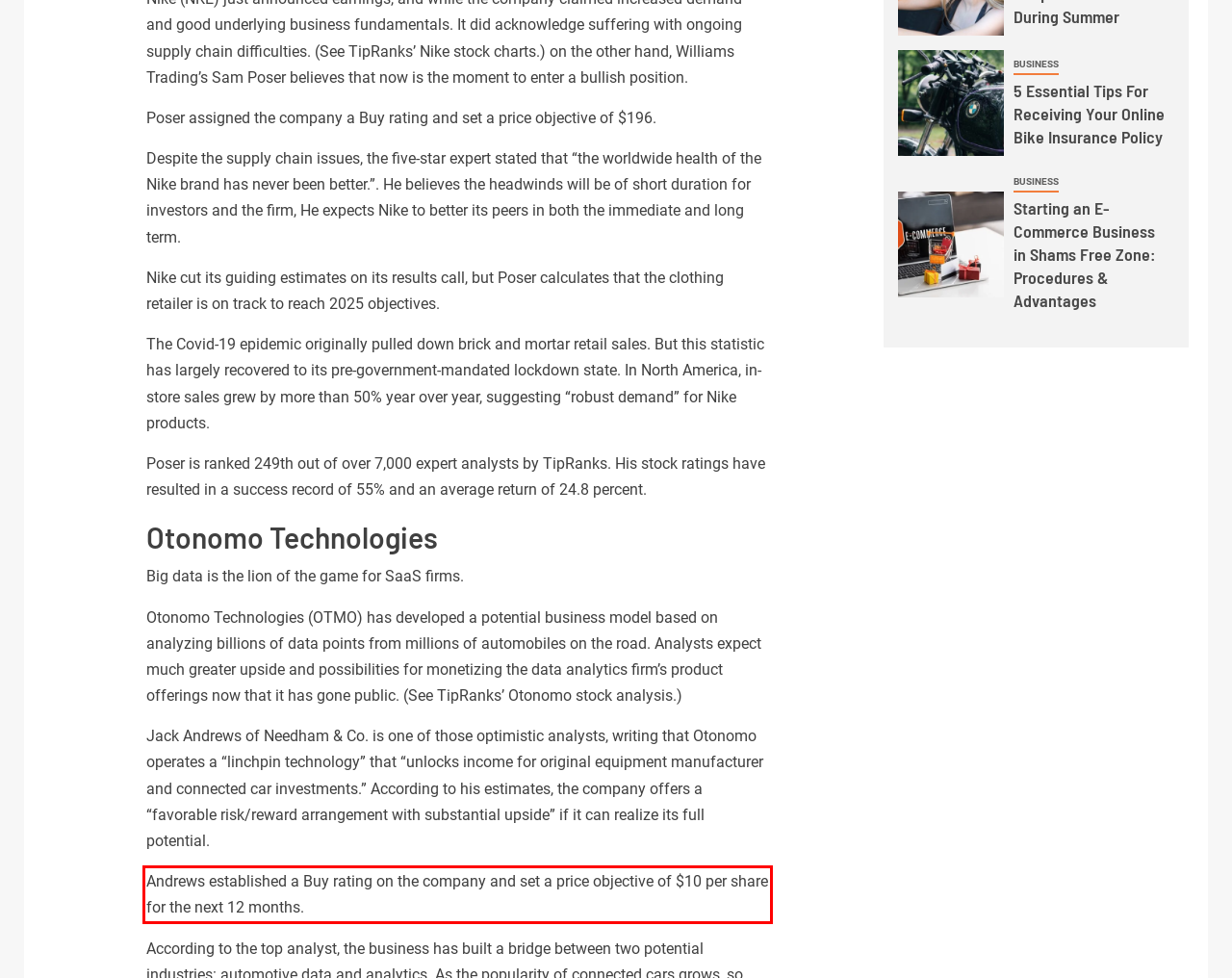Identify and extract the text within the red rectangle in the screenshot of the webpage.

Andrews established a Buy rating on the company and set a price objective of $10 per share for the next 12 months.